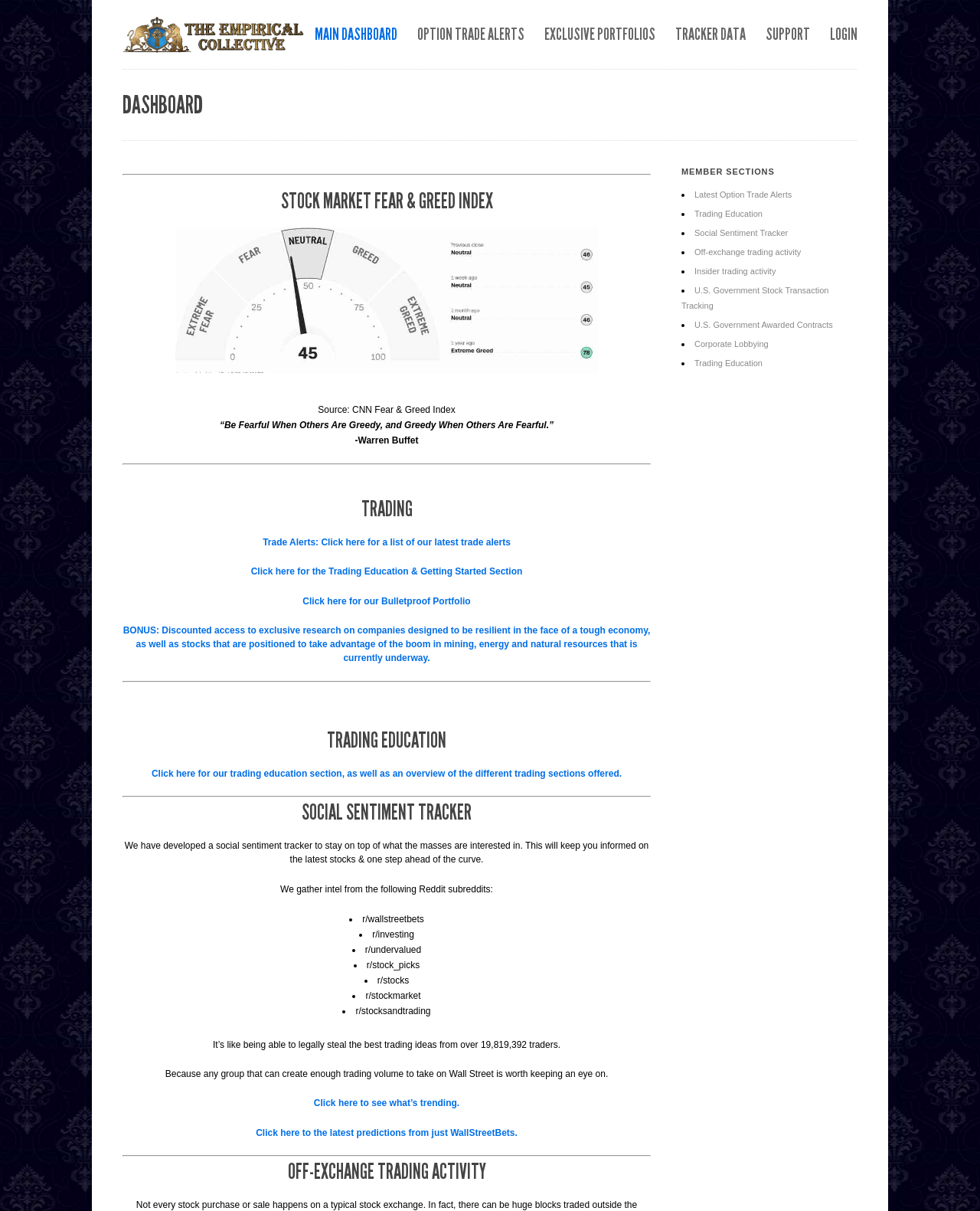What is the name of the portfolio mentioned in the Trading section?
Give a one-word or short phrase answer based on the image.

Bulletproof Portfolio